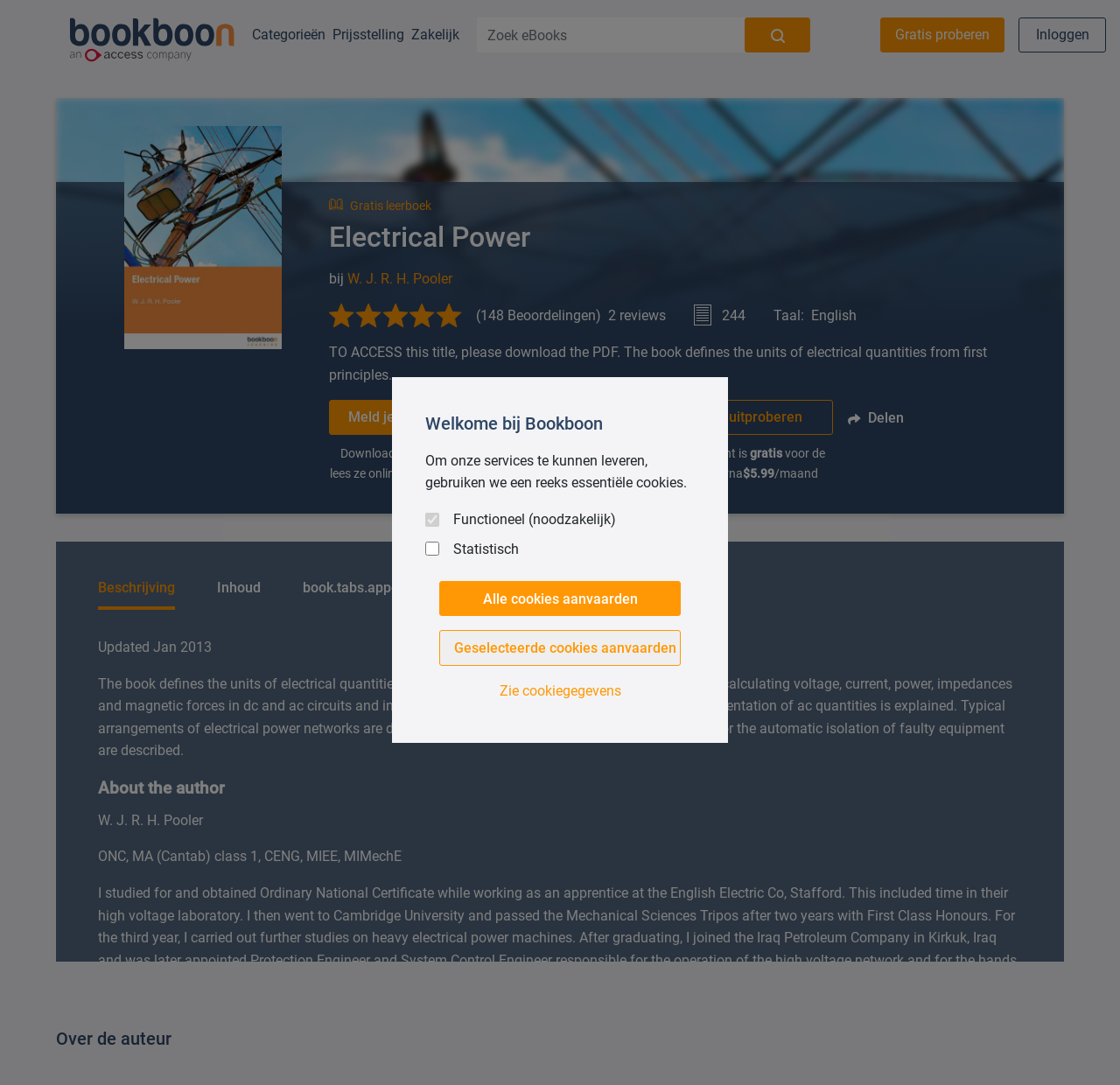Please study the image and answer the question comprehensively:
What is the price of the zakelijk abonnement?

The price of the zakelijk abonnement can be found in the static text elements with the text 'voor de eerste', 'daarna', and '$5.99/maand' located near the middle of the webpage.